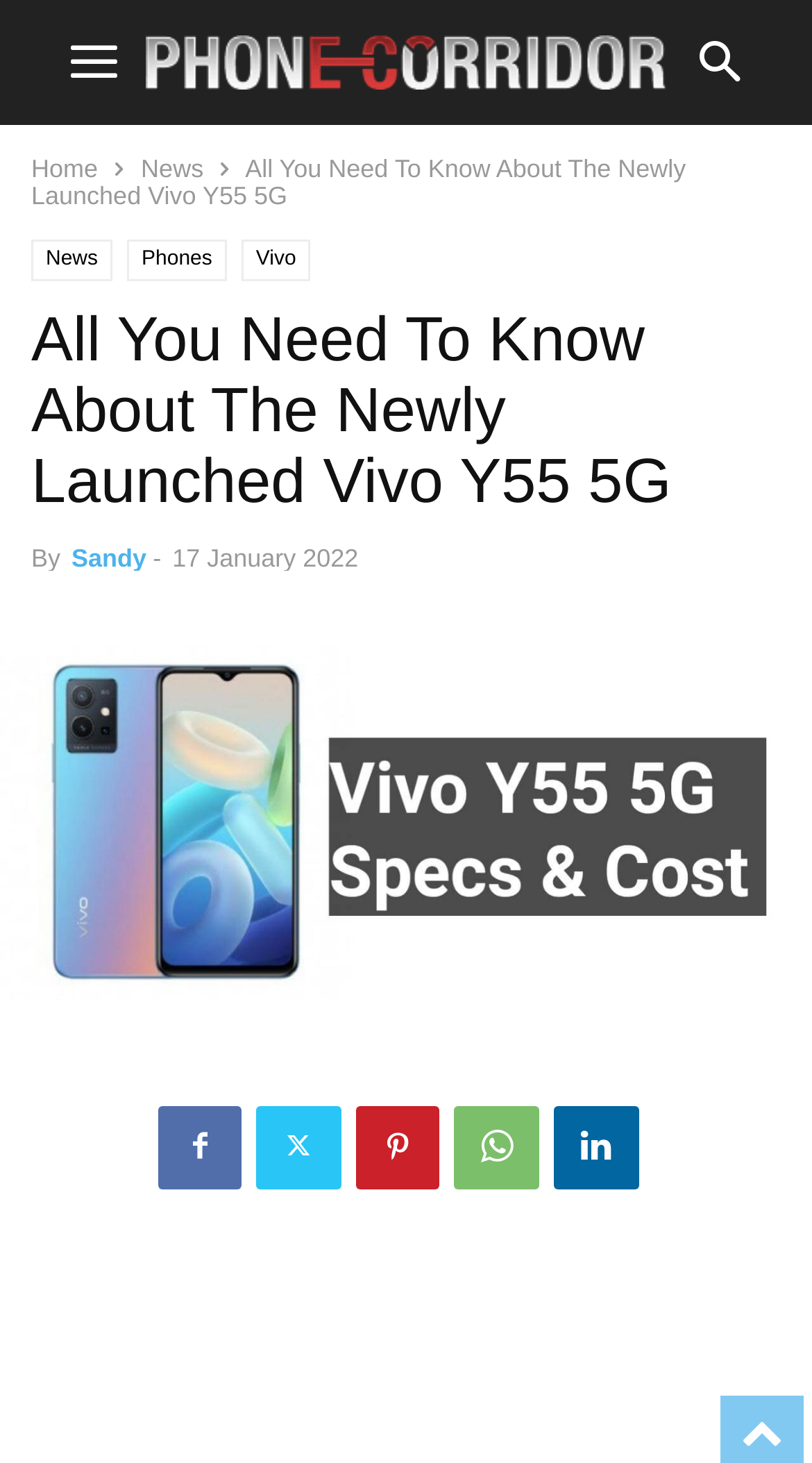Refer to the image and answer the question with as much detail as possible: Who is the author of the article?

The author of the article can be found in the section below the heading, where it says 'By Sandy'. This section provides information about the author of the article.